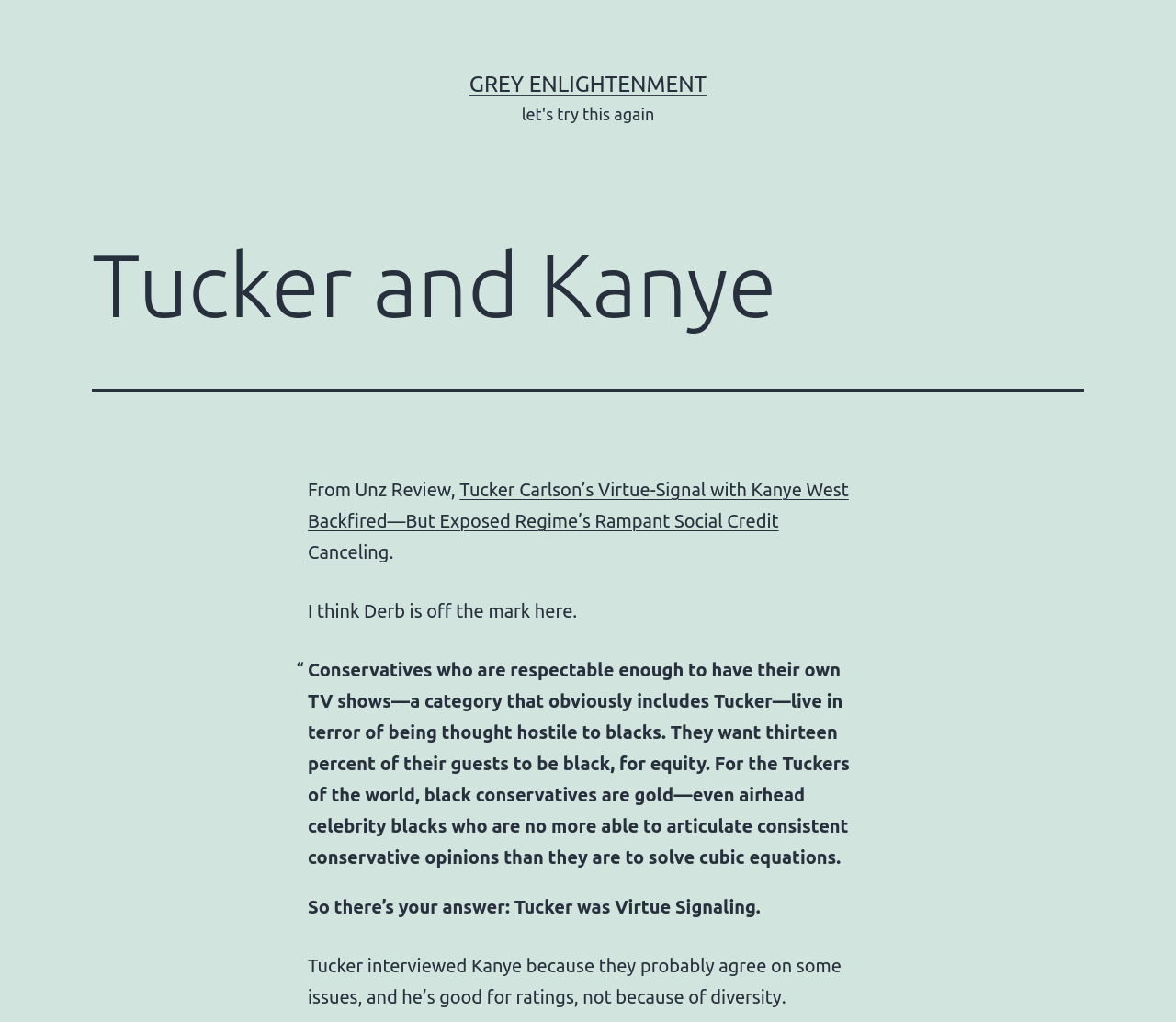Look at the image and answer the question in detail:
What is the author's opinion of Derb?

The author mentions 'I think Derb is off the mark here', indicating that the author disagrees with Derb's opinion or perspective on the topic.